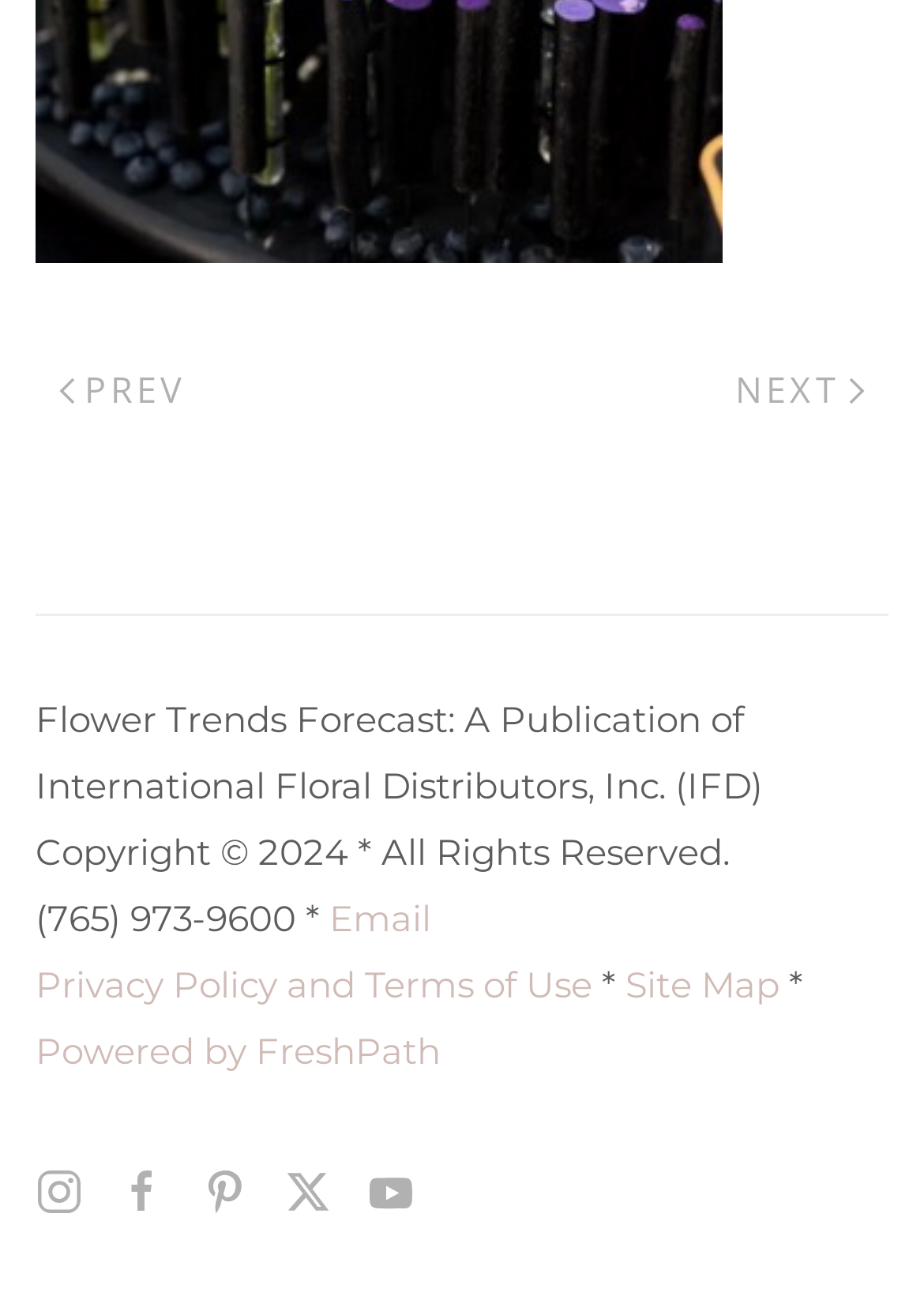Carefully examine the image and provide an in-depth answer to the question: What is the name of the company powering the site?

The company name can be found in the link element 'Powered by FreshPath' which is located at the bottom of the webpage.